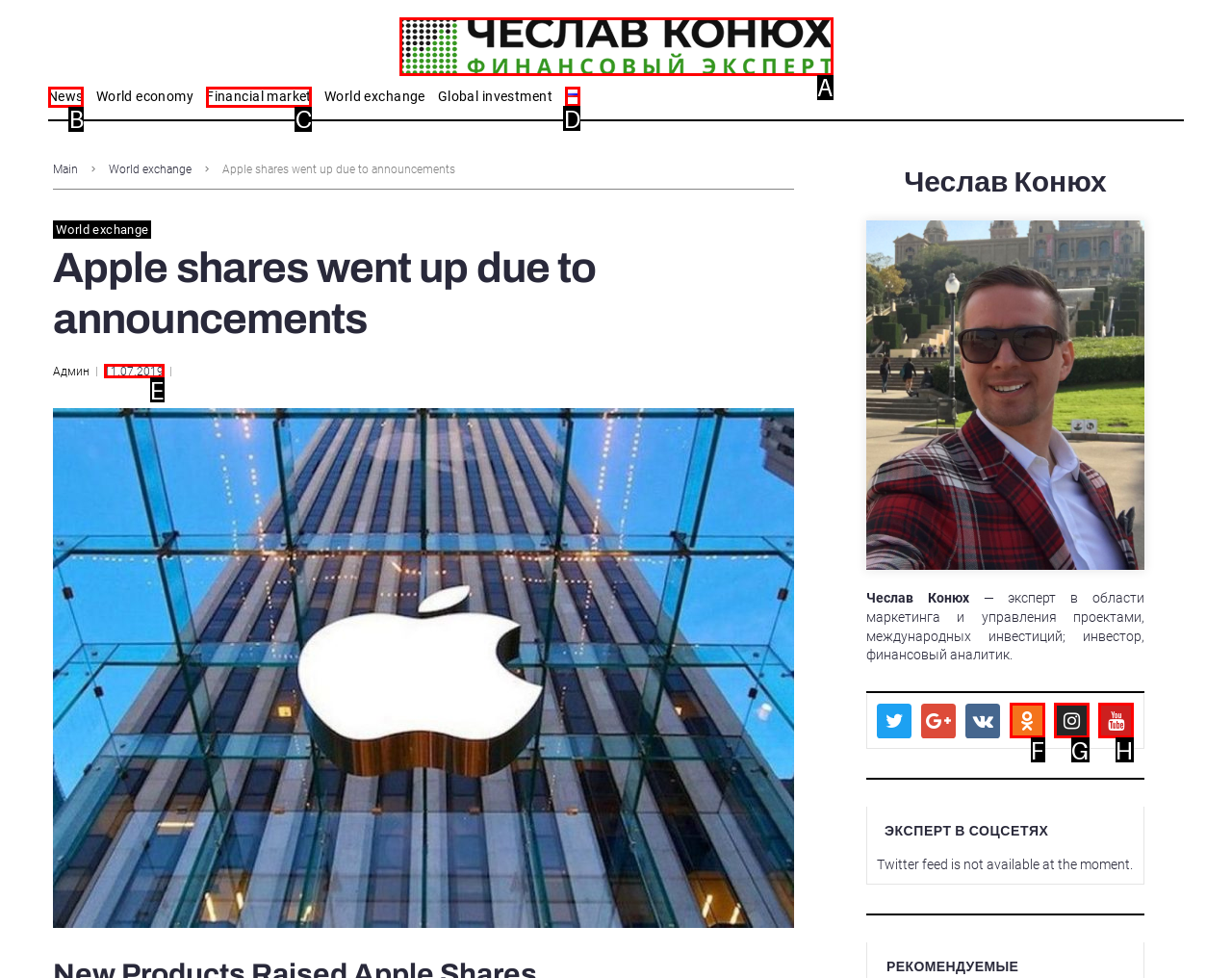Tell me which letter corresponds to the UI element that should be clicked to fulfill this instruction: Search for a fruit tree variety
Answer using the letter of the chosen option directly.

None